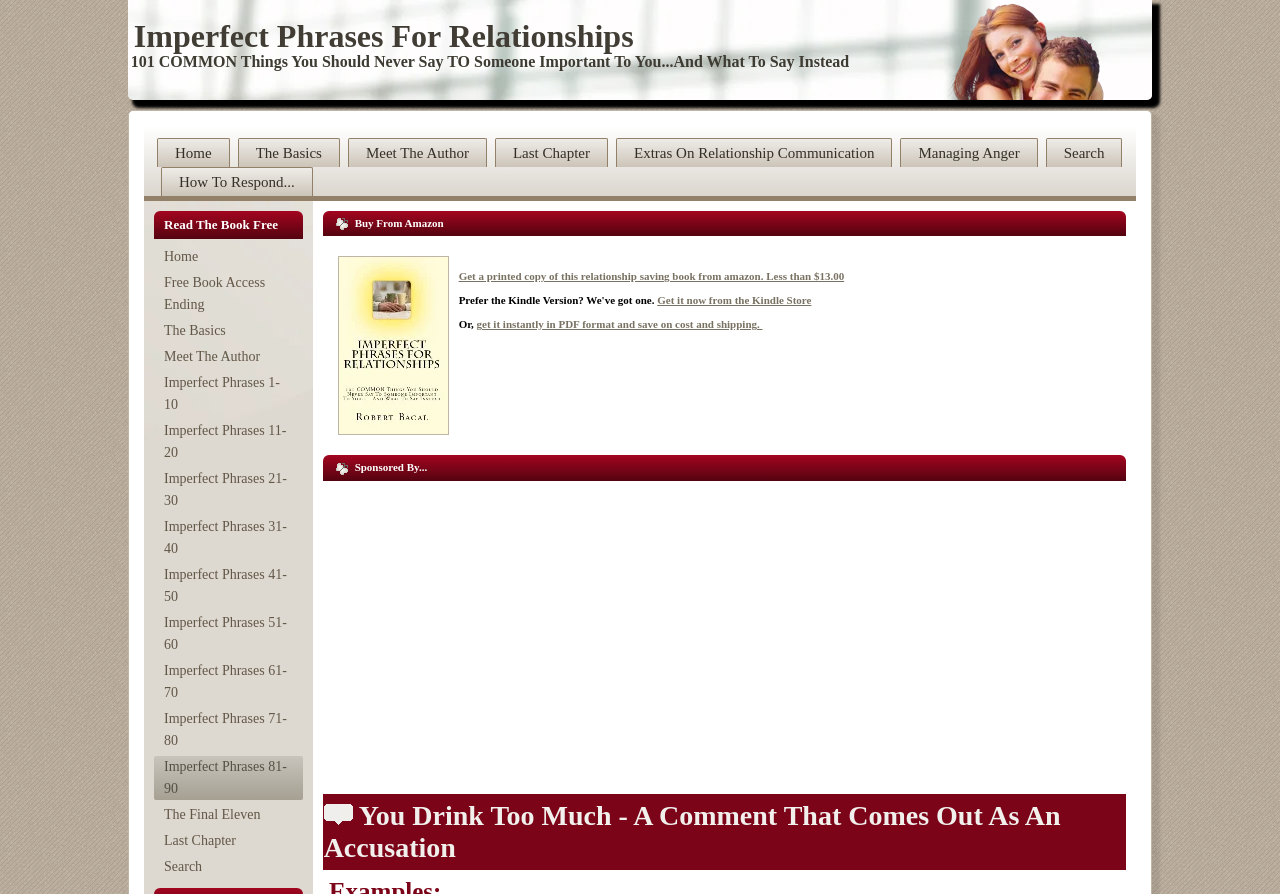Using the description "Imperfect Phrases 31-40", locate and provide the bounding box of the UI element.

[0.12, 0.577, 0.236, 0.626]